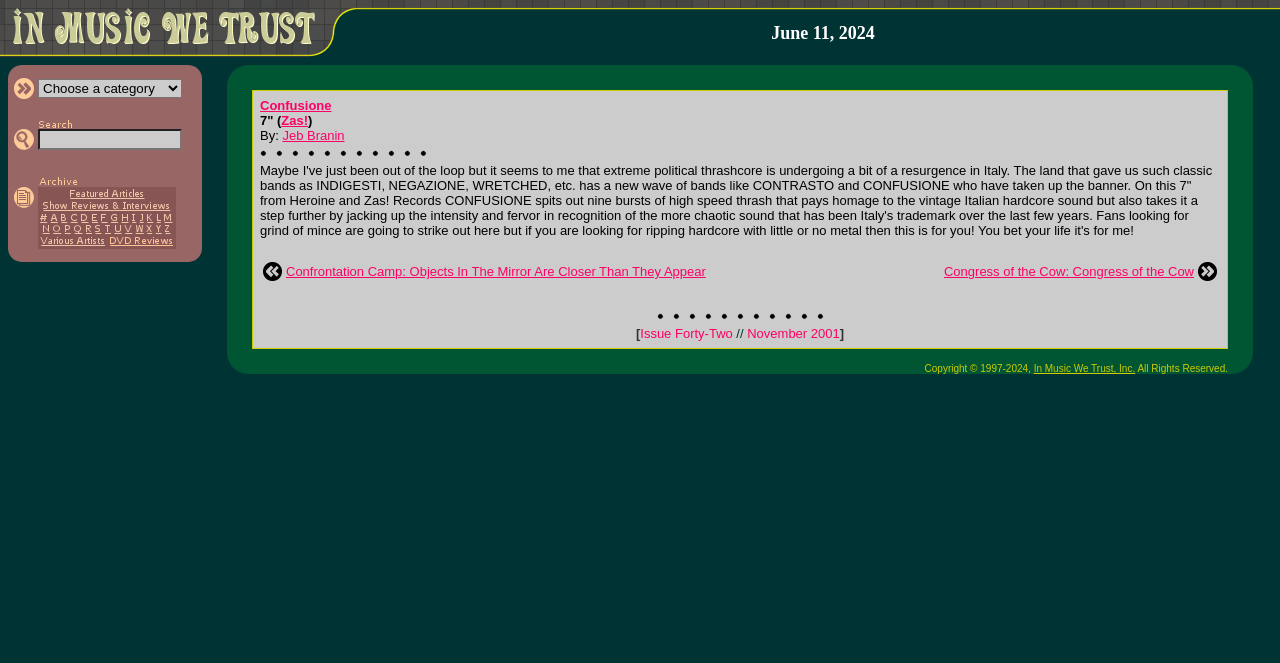Please identify the bounding box coordinates of the element's region that I should click in order to complete the following instruction: "Click on June 11, 2024". The bounding box coordinates consist of four float numbers between 0 and 1, i.e., [left, top, right, bottom].

[0.603, 0.038, 0.683, 0.063]